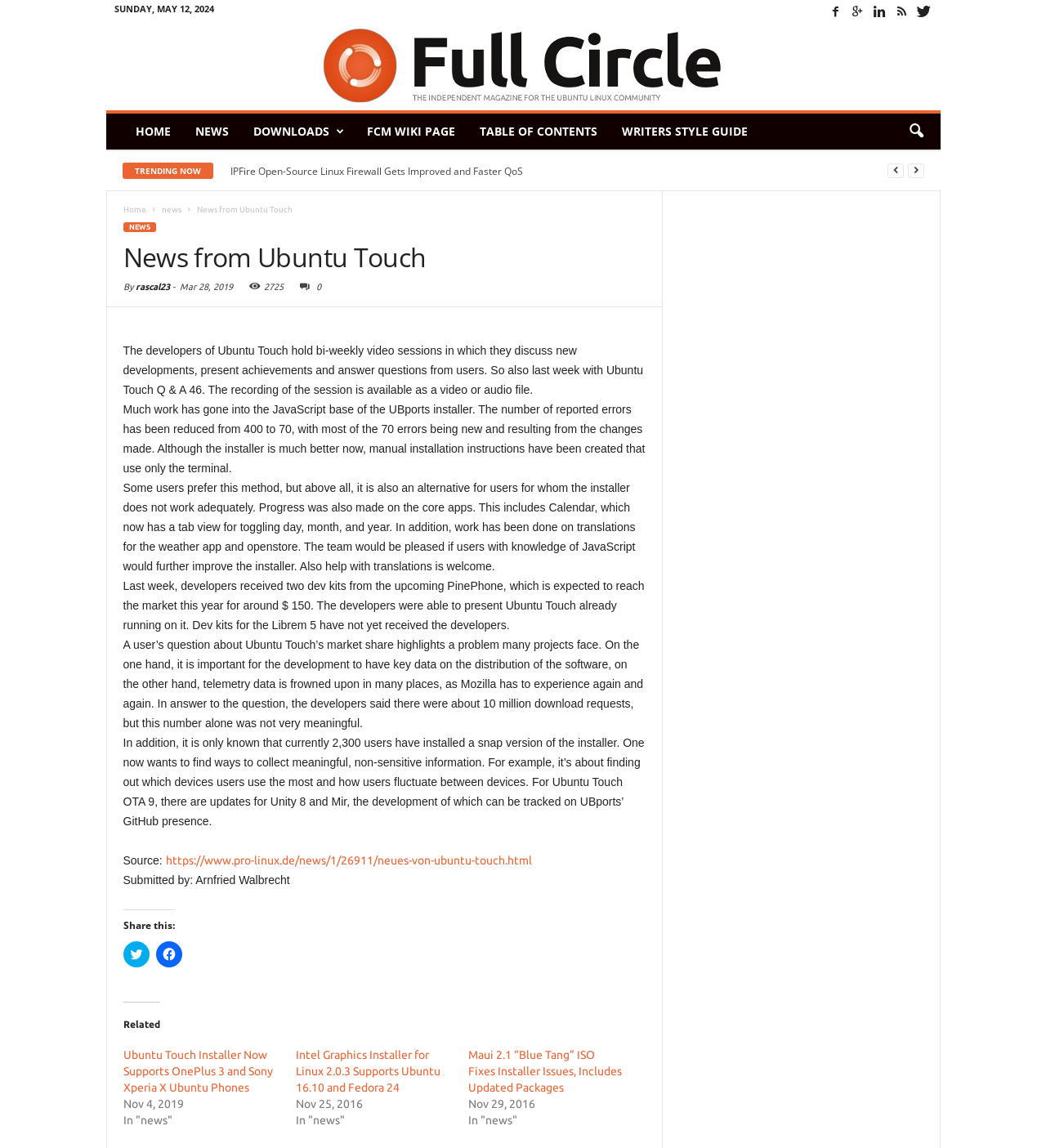Locate the bounding box coordinates of the element's region that should be clicked to carry out the following instruction: "Click on the 'Home' link". The coordinates need to be four float numbers between 0 and 1, i.e., [left, top, right, bottom].

None